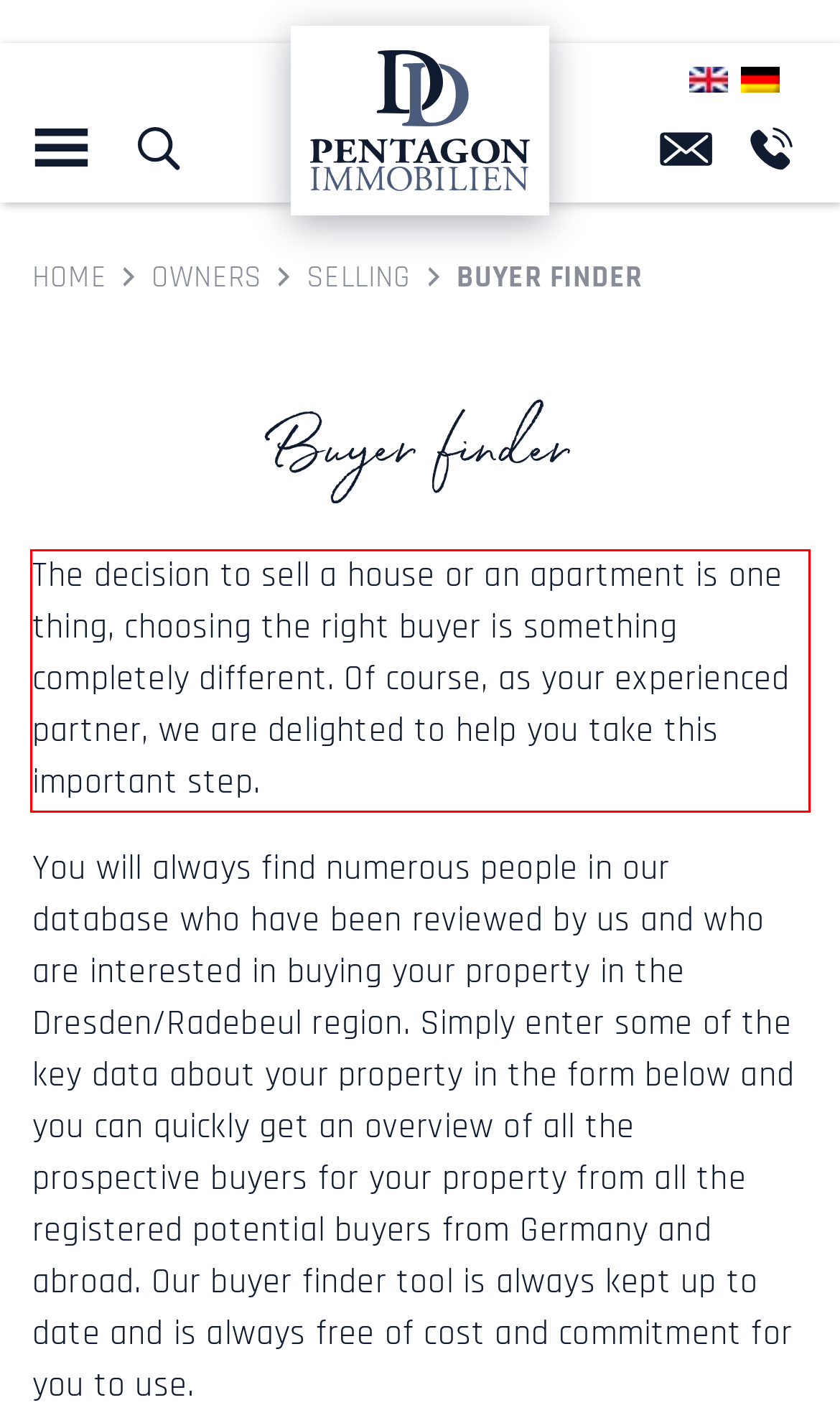There is a screenshot of a webpage with a red bounding box around a UI element. Please use OCR to extract the text within the red bounding box.

The decision to sell a house or an apartment is one thing, choosing the right buyer is something completely different. Of course, as your experienced partner, we are delighted to help you take this important step.